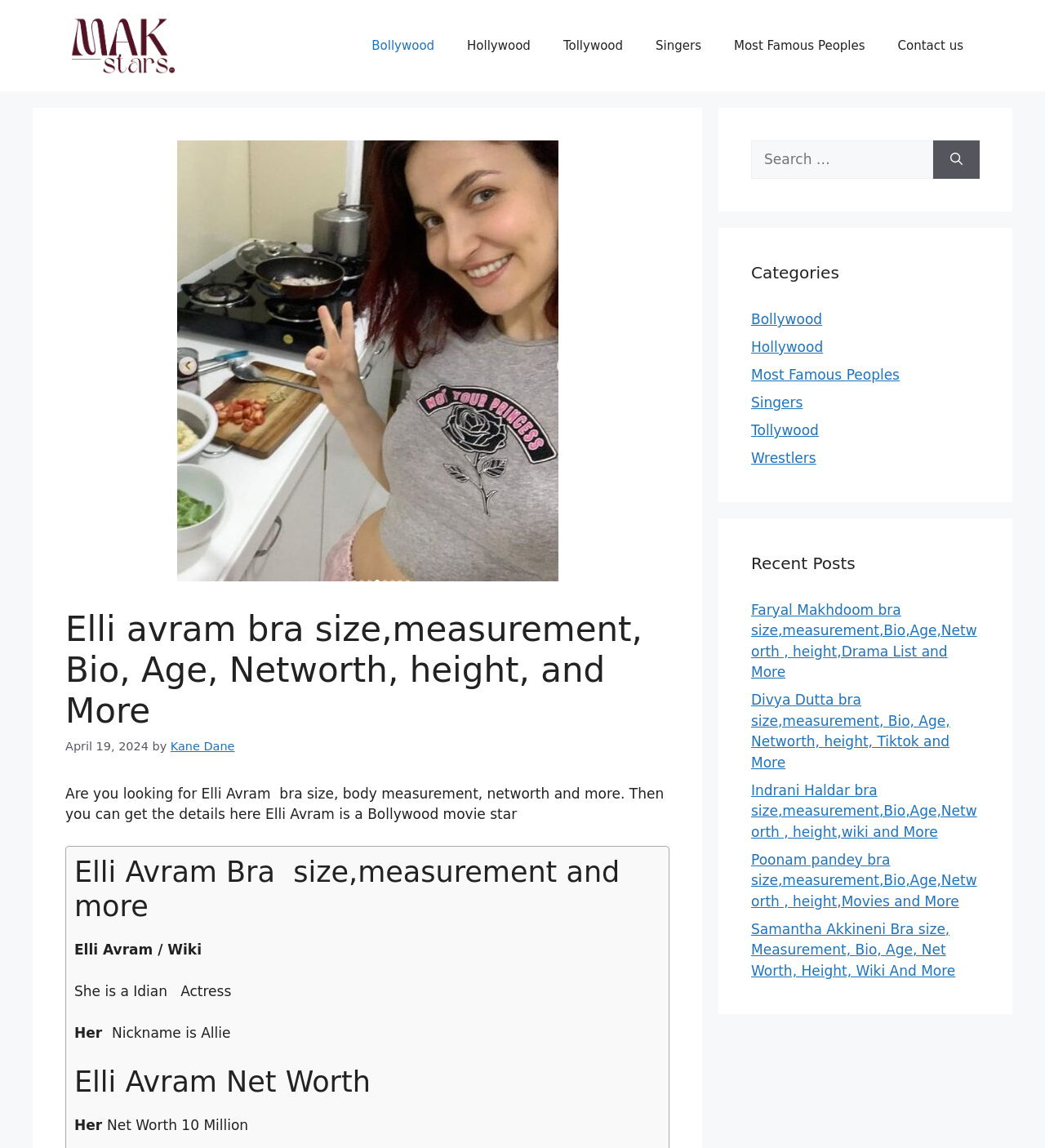What is the category of the webpage?
Answer the question using a single word or phrase, according to the image.

Bollywood